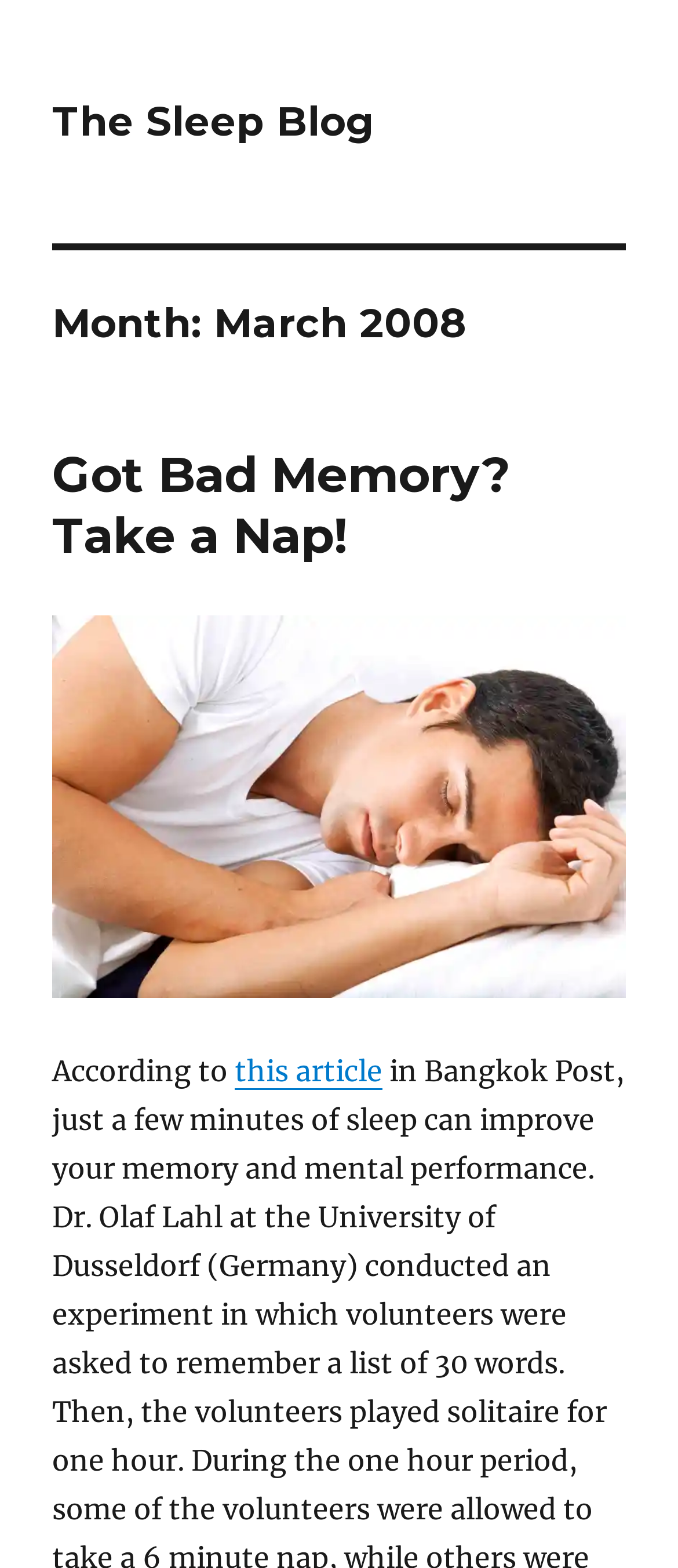Respond to the question below with a single word or phrase:
What is the month being referred to?

March 2008